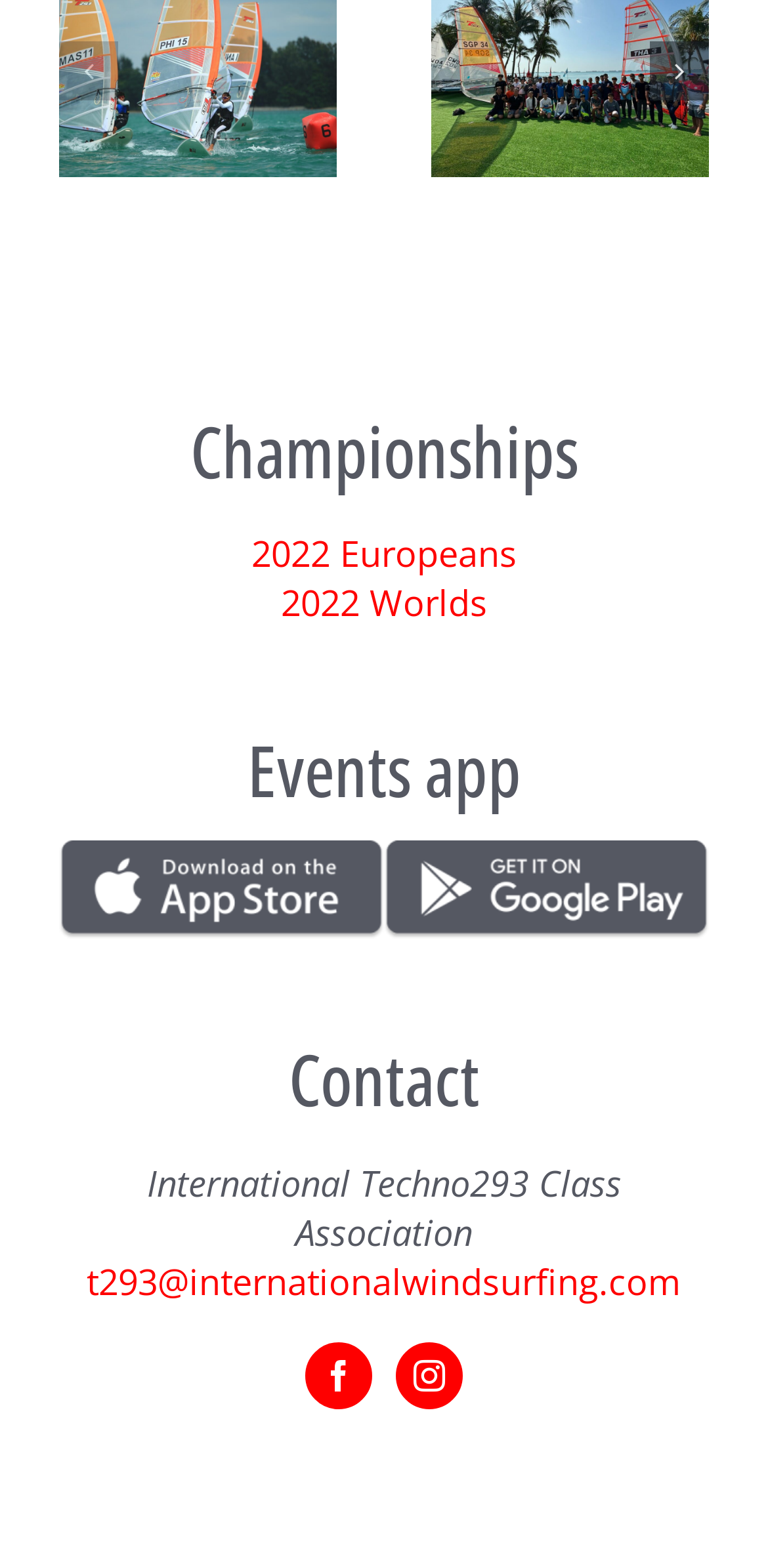Find the bounding box coordinates of the clickable area that will achieve the following instruction: "Go to next slide".

[0.846, 0.026, 0.923, 0.064]